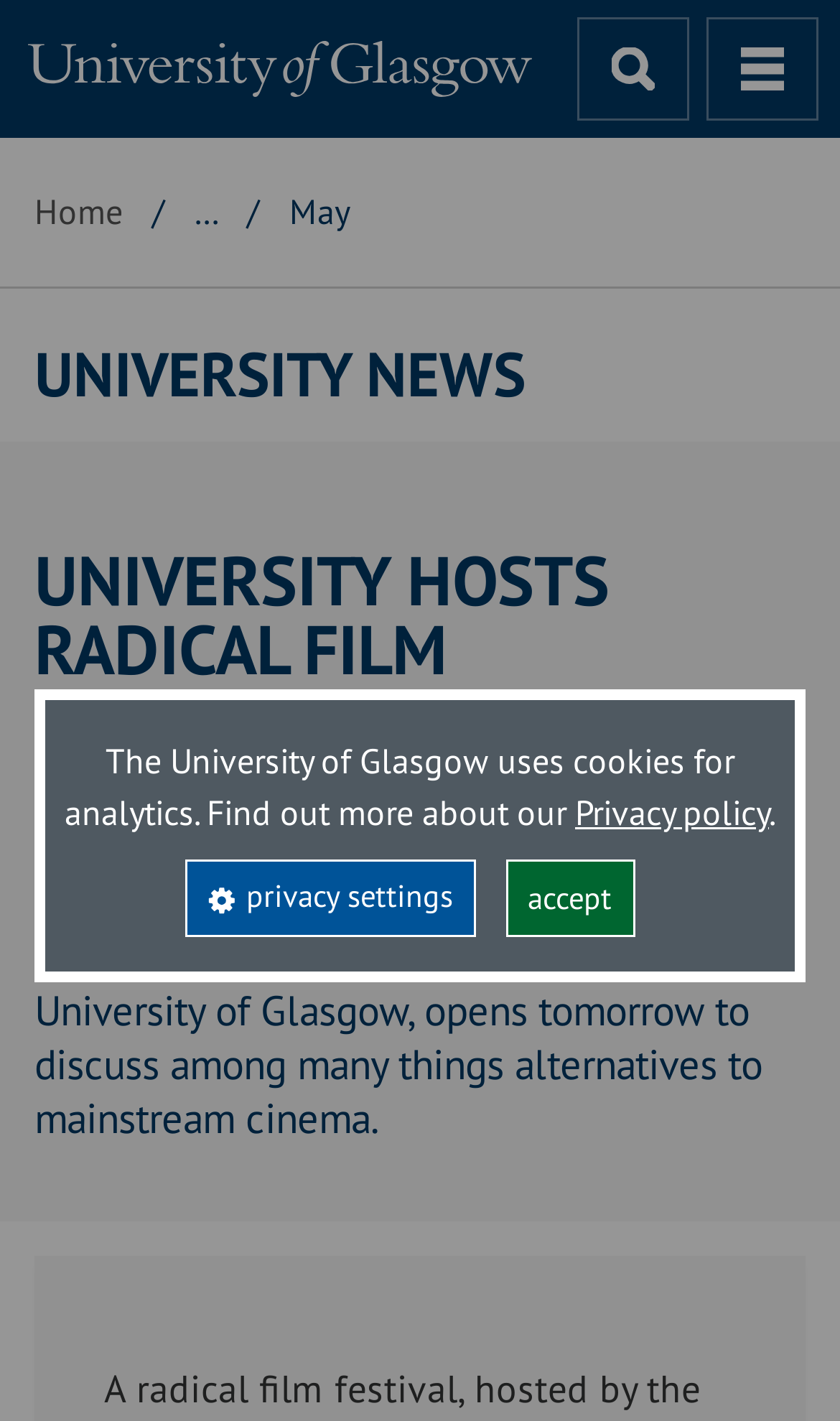What is the name of the university hosting the conference?
Please use the image to provide an in-depth answer to the question.

I found the answer by looking at the logo and the breadcrumbs navigation, which shows the university's name.